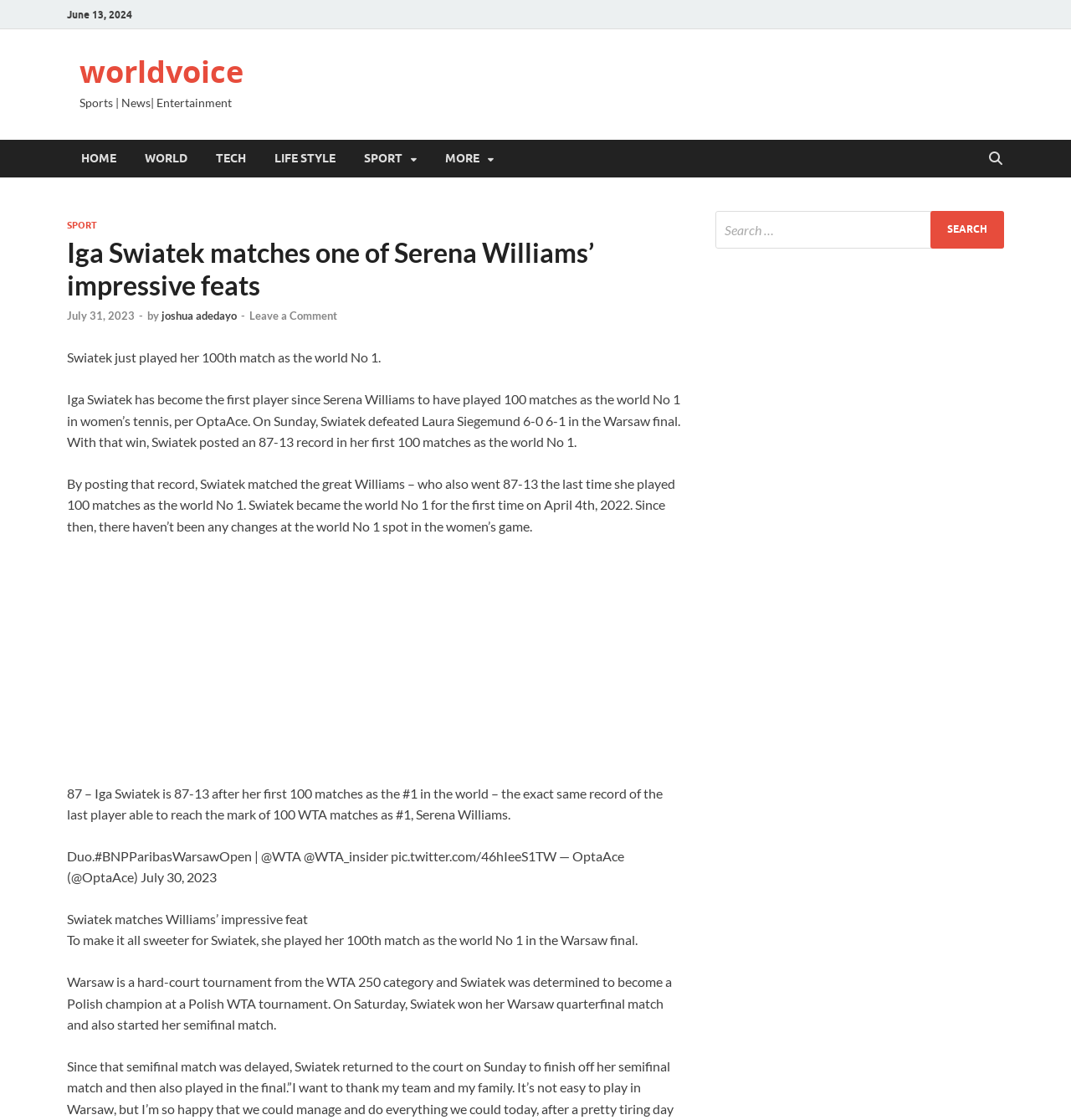Please determine the bounding box coordinates of the clickable area required to carry out the following instruction: "Read 'How To Succeed At Winning The Lottery' article". The coordinates must be four float numbers between 0 and 1, represented as [left, top, right, bottom].

None